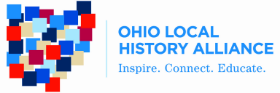What is the core mission of the Ohio Local History Alliance?
Using the details shown in the screenshot, provide a comprehensive answer to the question.

The tagline 'Inspire. Connect. Educate.' is presented beneath the organization's name, highlighting the core mission of the alliance to promote local history, foster community engagement, and provide educational resources.